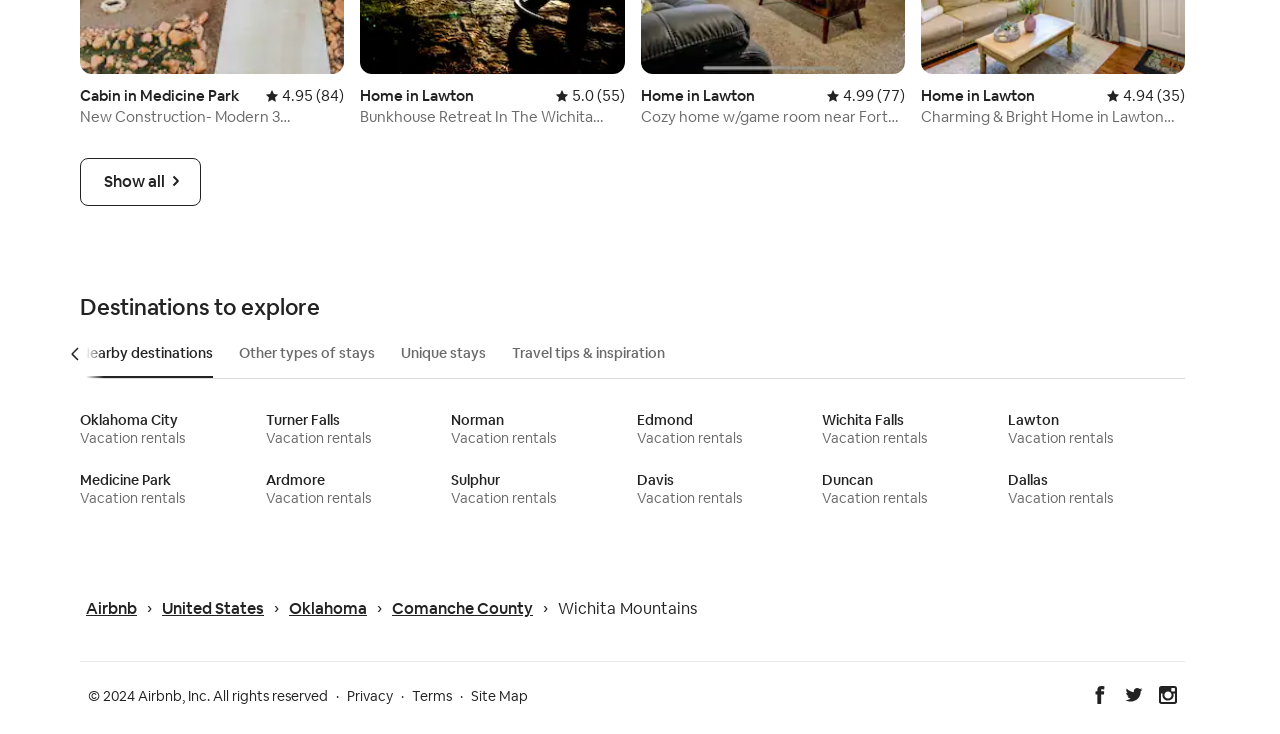Identify the bounding box coordinates for the UI element described by the following text: "Ardmore Vacation rentals". Provide the coordinates as four float numbers between 0 and 1, in the format [left, top, right, bottom].

[0.207, 0.642, 0.346, 0.691]